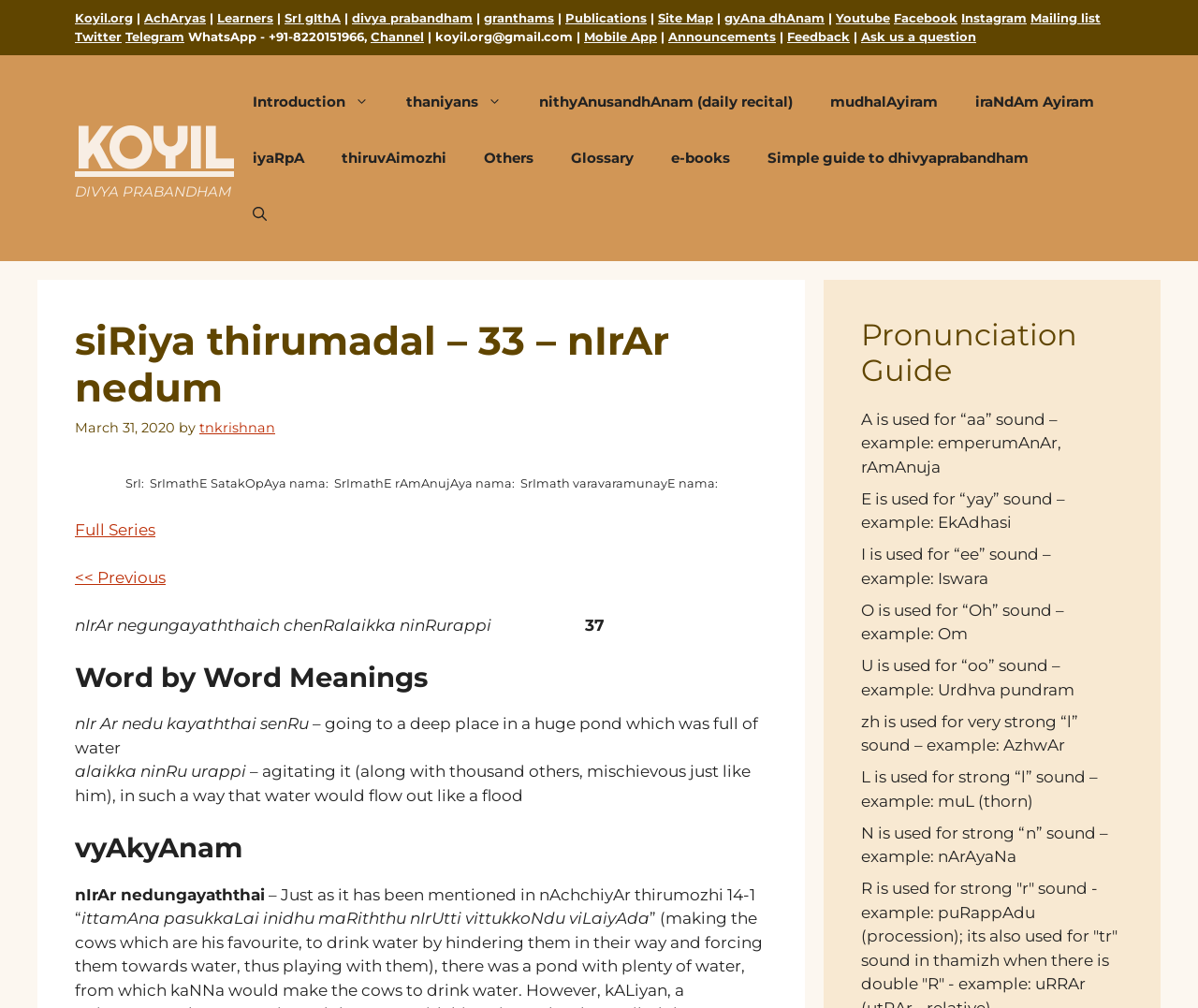Provide the bounding box coordinates in the format (top-left x, top-left y, bottom-right x, bottom-right y). All values are floating point numbers between 0 and 1. Determine the bounding box coordinate of the UI element described as: iraNdAm Ayiram

[0.798, 0.073, 0.929, 0.129]